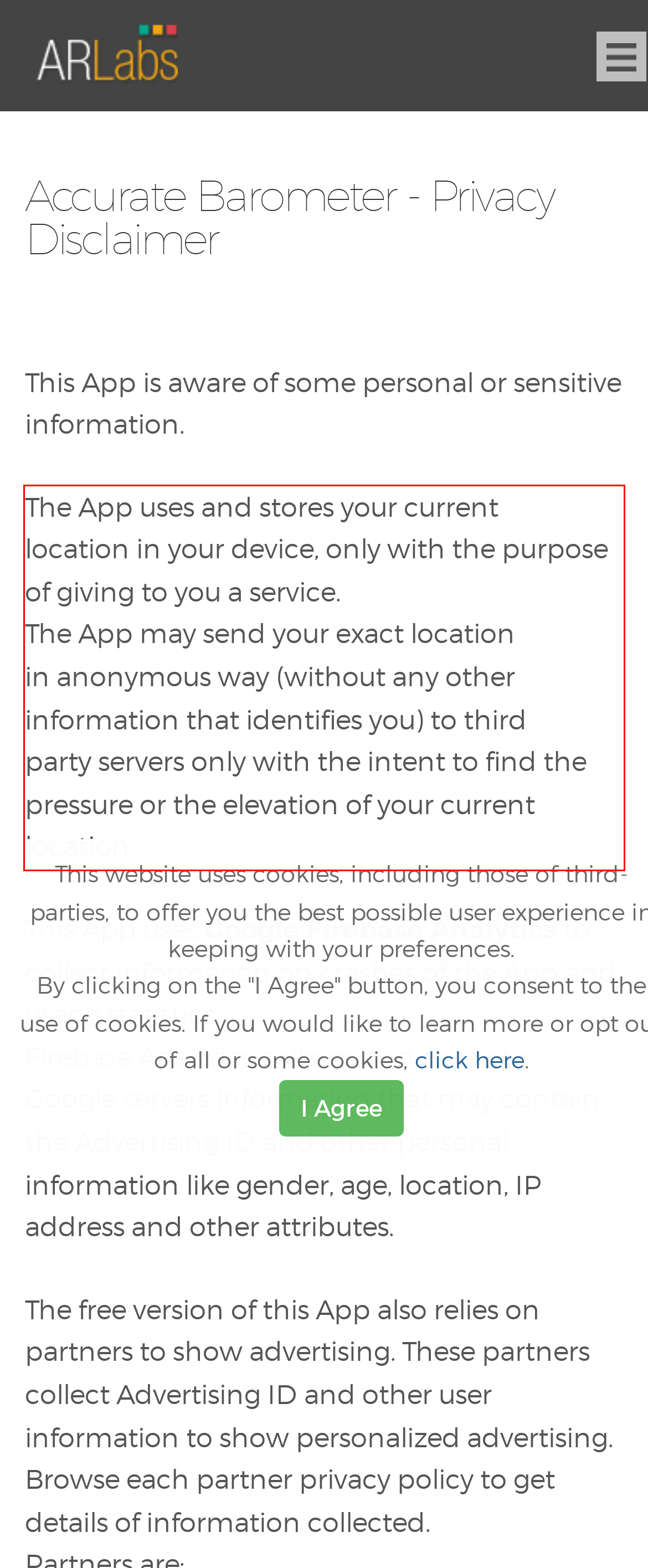From the provided screenshot, extract the text content that is enclosed within the red bounding box.

The App uses and stores your current location in your device, only with the purpose of giving to you a service. The App may send your exact location in anonymous way (without any other information that identifies you) to third party servers only with the intent to find the pressure or the elevation of your current location.